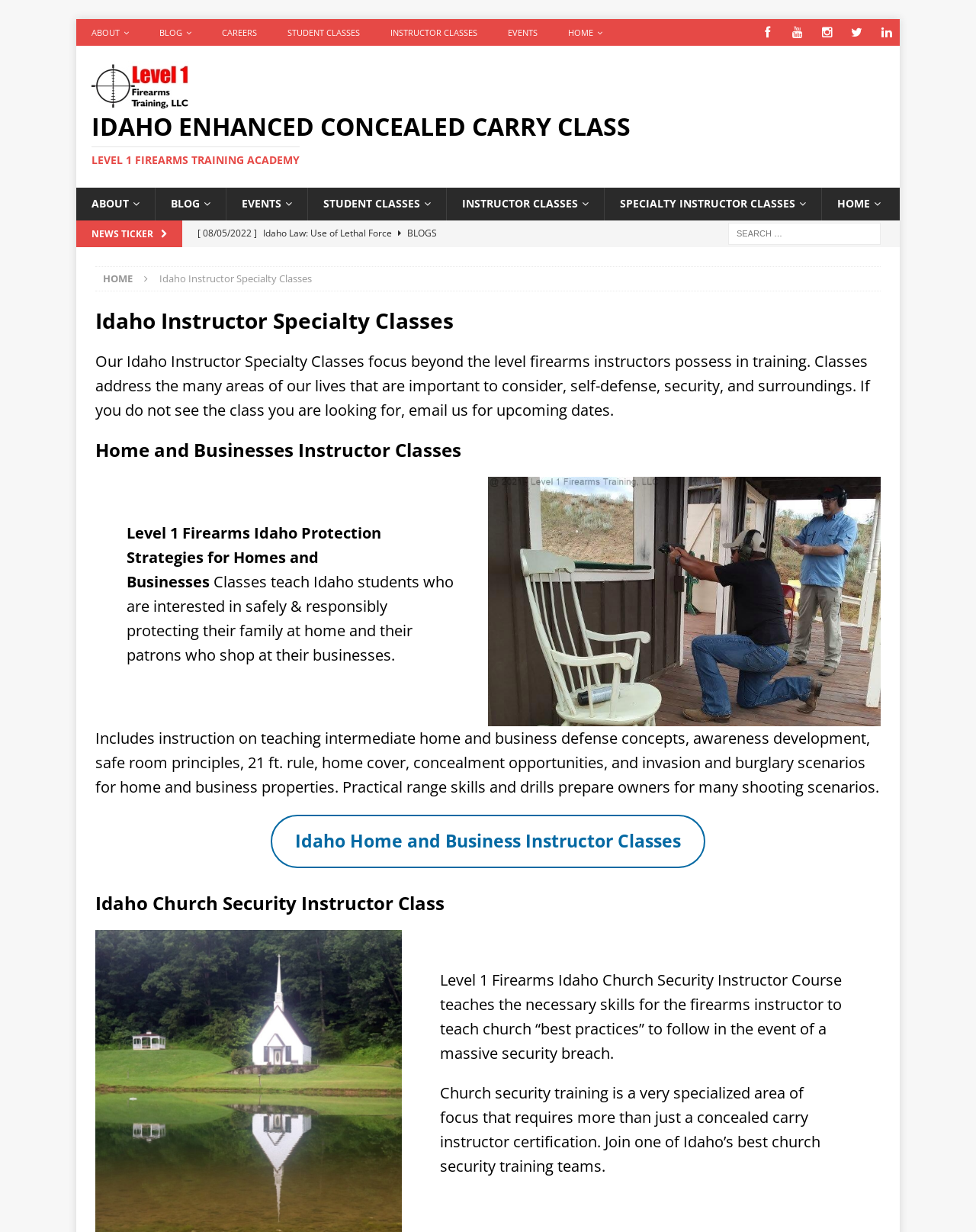What is the logo of the website?
Look at the image and respond with a one-word or short-phrase answer.

Level 1 Firearms Training LLC Logo